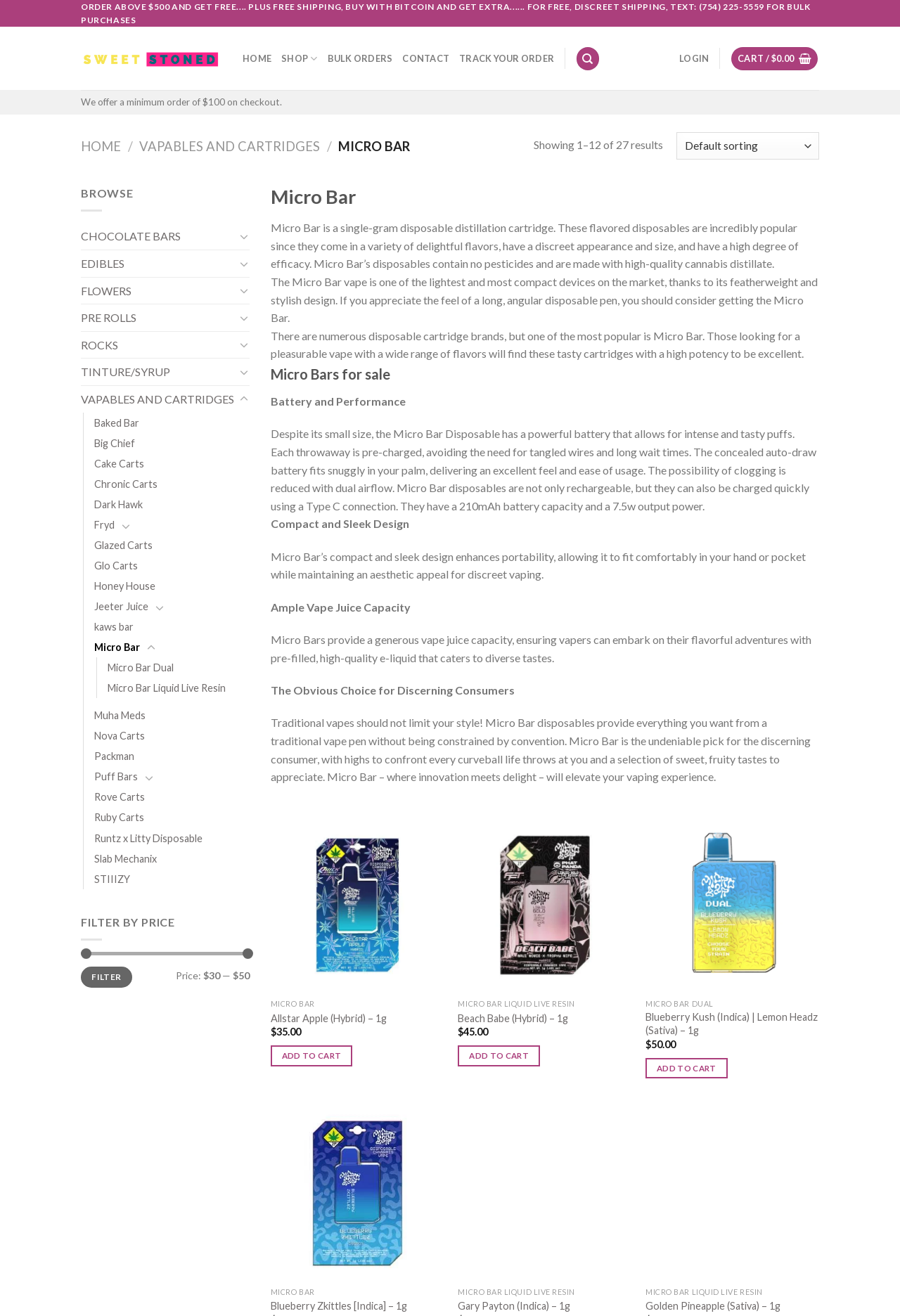Give a short answer using one word or phrase for the question:
What is the type of connection used for quick charging in the Micro Bar Disposable?

Type C